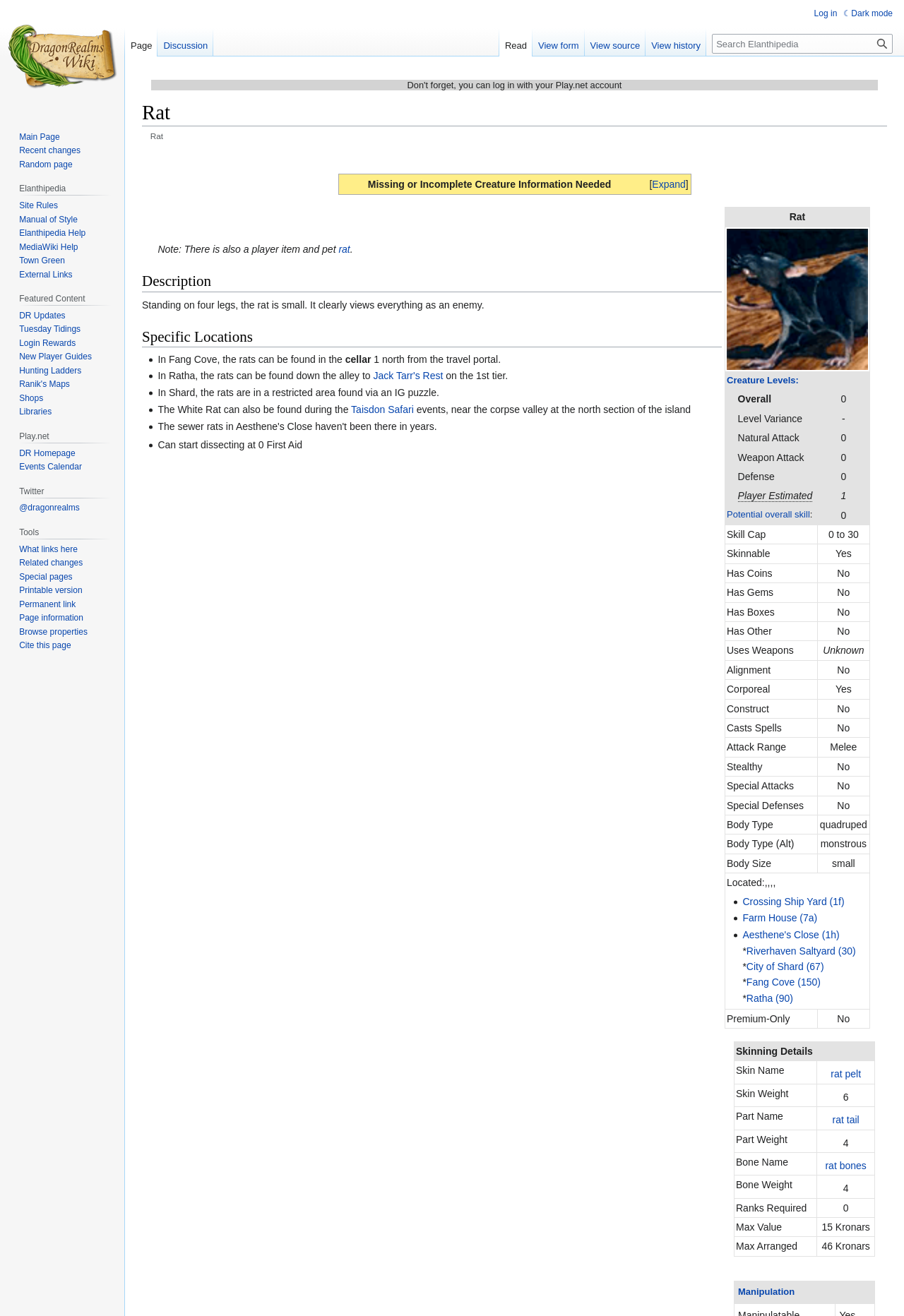Identify the coordinates of the bounding box for the element that must be clicked to accomplish the instruction: "View the 'Ship's rat.gif' image".

[0.804, 0.174, 0.96, 0.281]